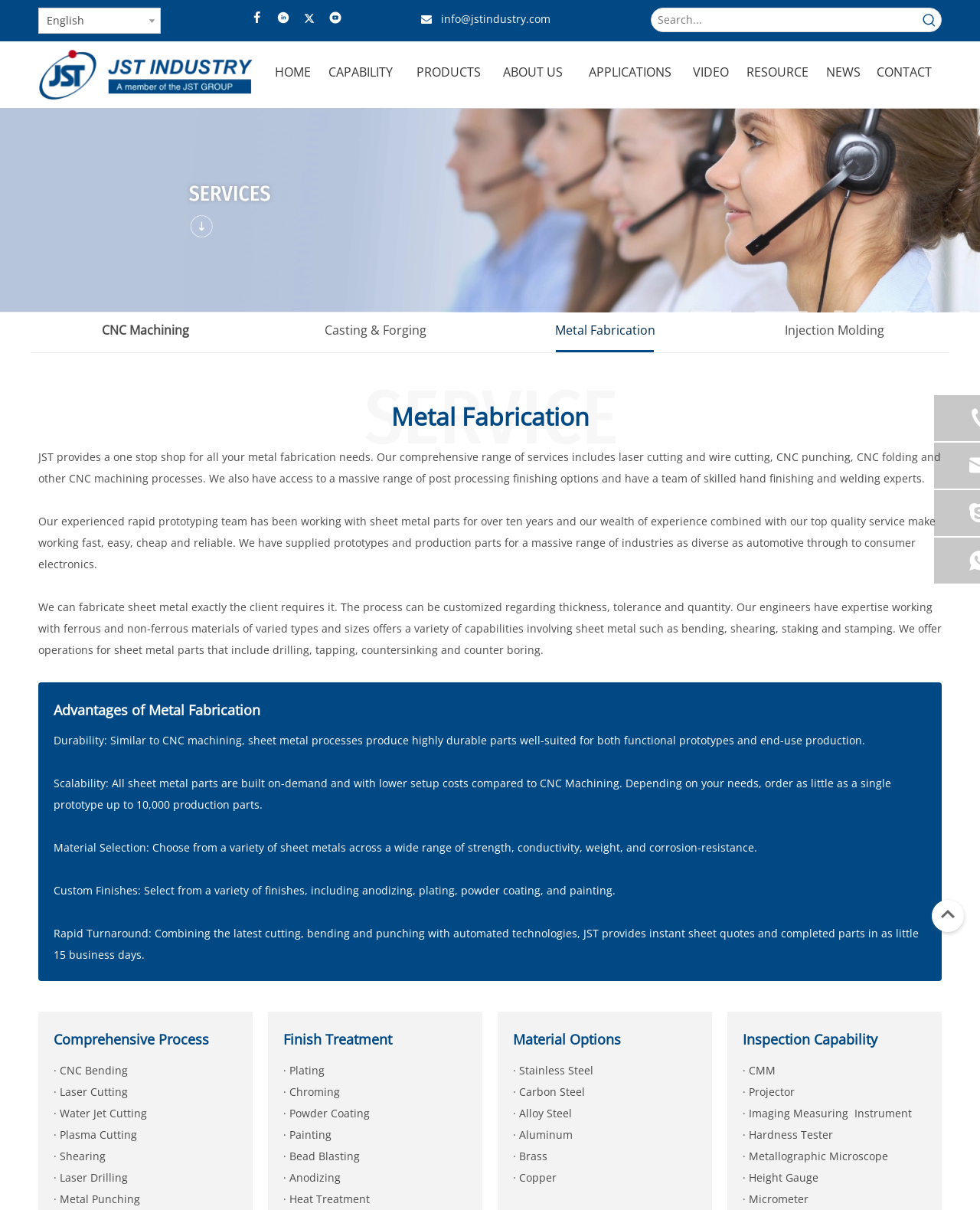Locate the bounding box coordinates of the clickable part needed for the task: "Learn about metal fabrication".

[0.039, 0.326, 0.961, 0.363]